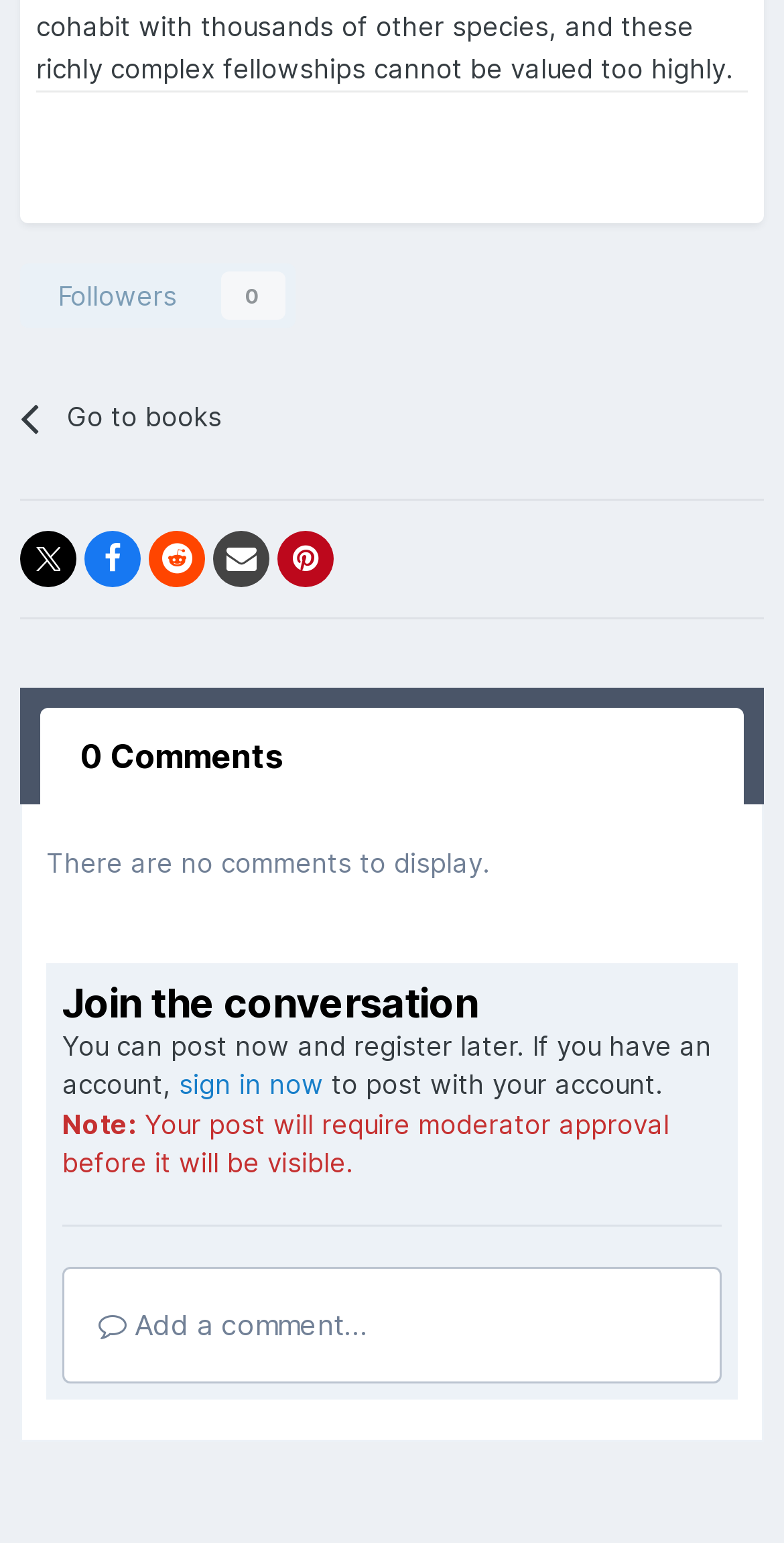Determine the bounding box coordinates for the element that should be clicked to follow this instruction: "Share on X". The coordinates should be given as four float numbers between 0 and 1, in the format [left, top, right, bottom].

[0.026, 0.343, 0.097, 0.38]